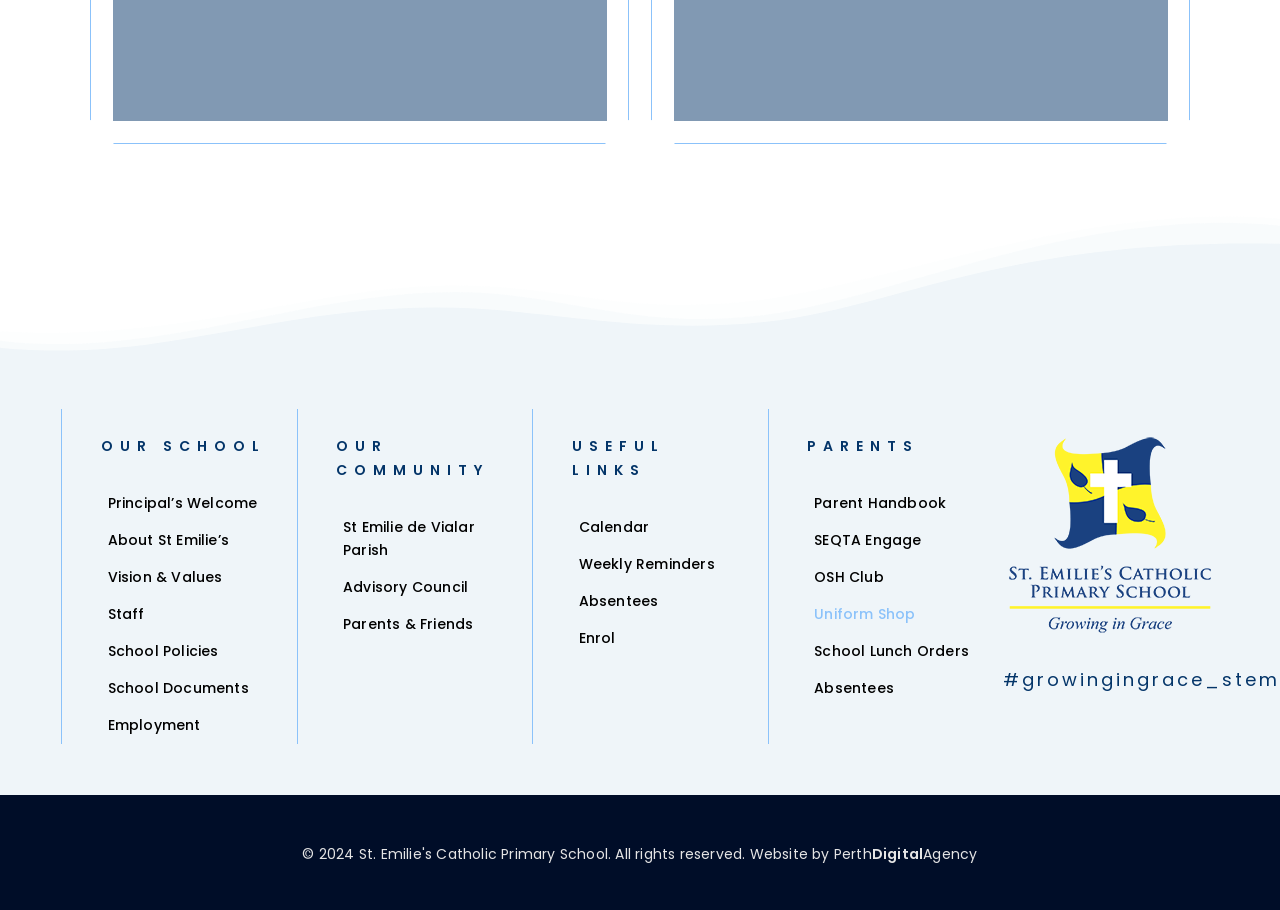Identify the bounding box coordinates of the element that should be clicked to fulfill this task: "View Principal’s Welcome". The coordinates should be provided as four float numbers between 0 and 1, i.e., [left, top, right, bottom].

[0.079, 0.533, 0.216, 0.573]